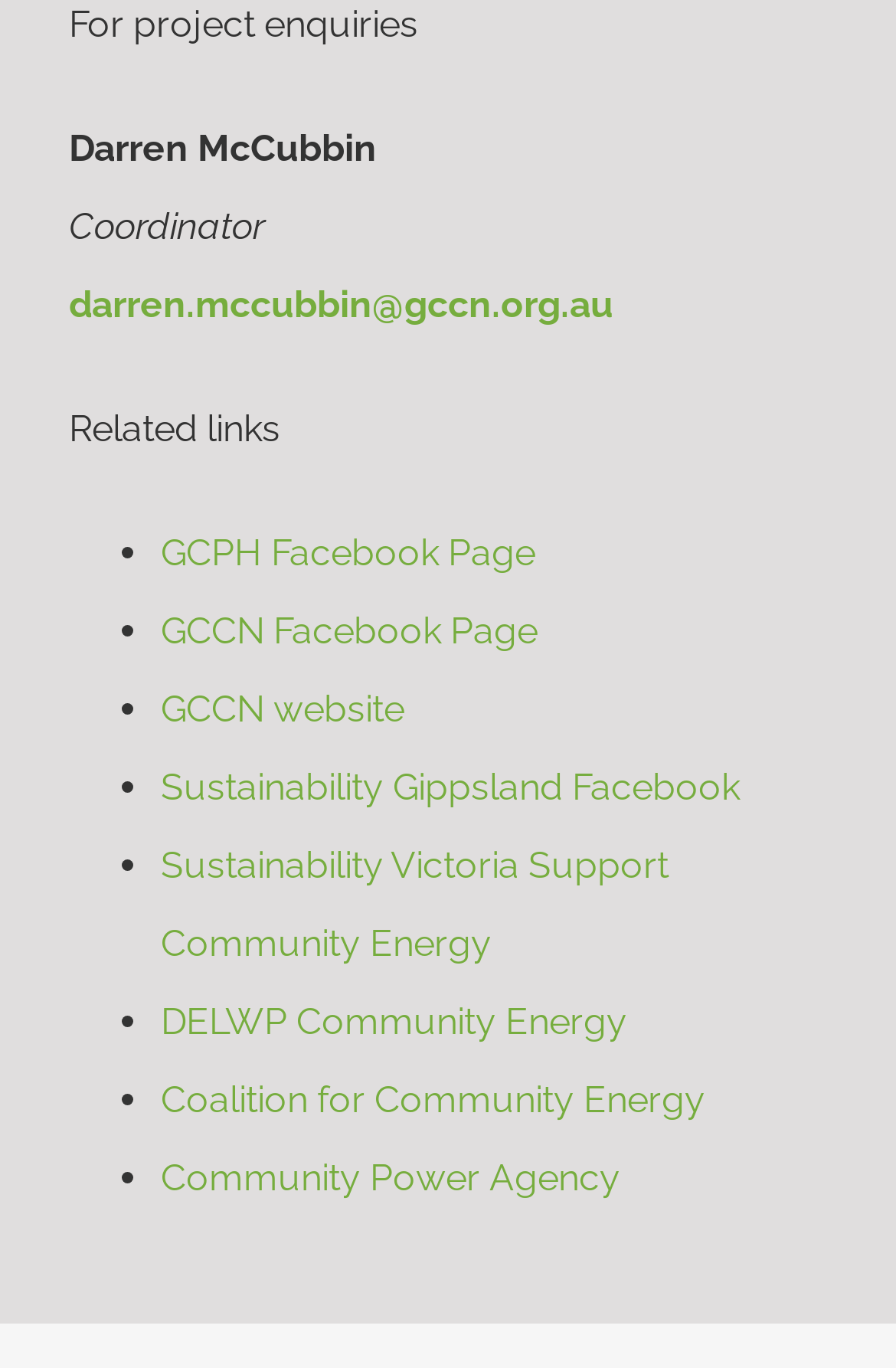Find the bounding box coordinates of the element to click in order to complete this instruction: "Learn about the benefits of an active lifestyle". The bounding box coordinates must be four float numbers between 0 and 1, denoted as [left, top, right, bottom].

None